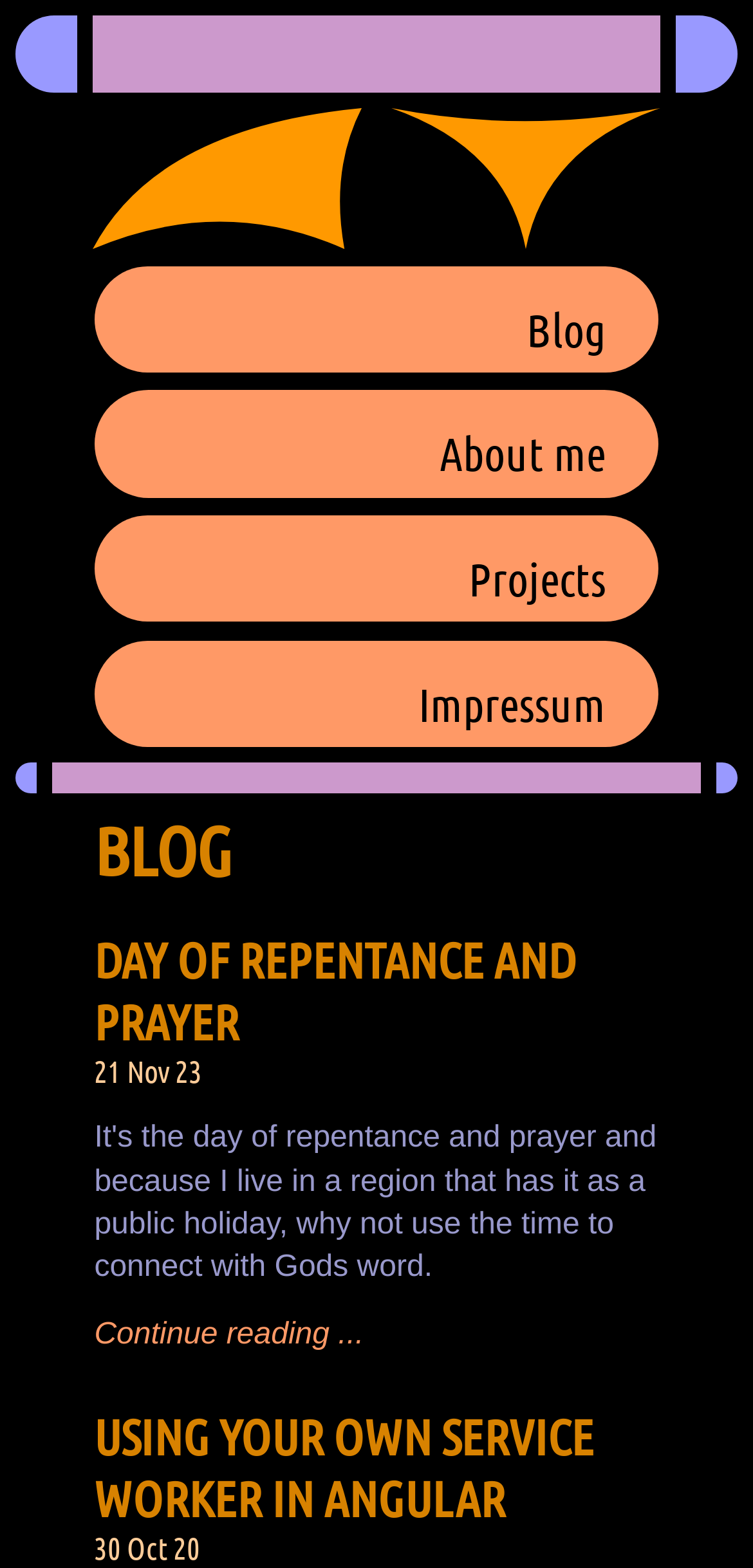Provide an in-depth description of the elements and layout of the webpage.

The webpage is about Andreas Tennert, with a prominent heading and image of the same name at the top left corner. Below this, there are four links: "Blog", "About me", "Projects", and "Impressum", arranged vertically and aligned to the left.

Further down, there is a header section with a heading "BLOG" at the top left. Below this, there are two article sections. The first article has a heading "DAY OF REPENTANCE AND PRAYER" with a link to the same title, and a time stamp "21 Nov 23" next to it. The article also has a "Continue reading..." link at the bottom.

The second article has a heading "USING YOUR OWN SERVICE WORKER IN ANGULAR" with a link to the same title, and a time stamp "30 Oct 20" next to it. There are two articles in total, arranged vertically and aligned to the left.